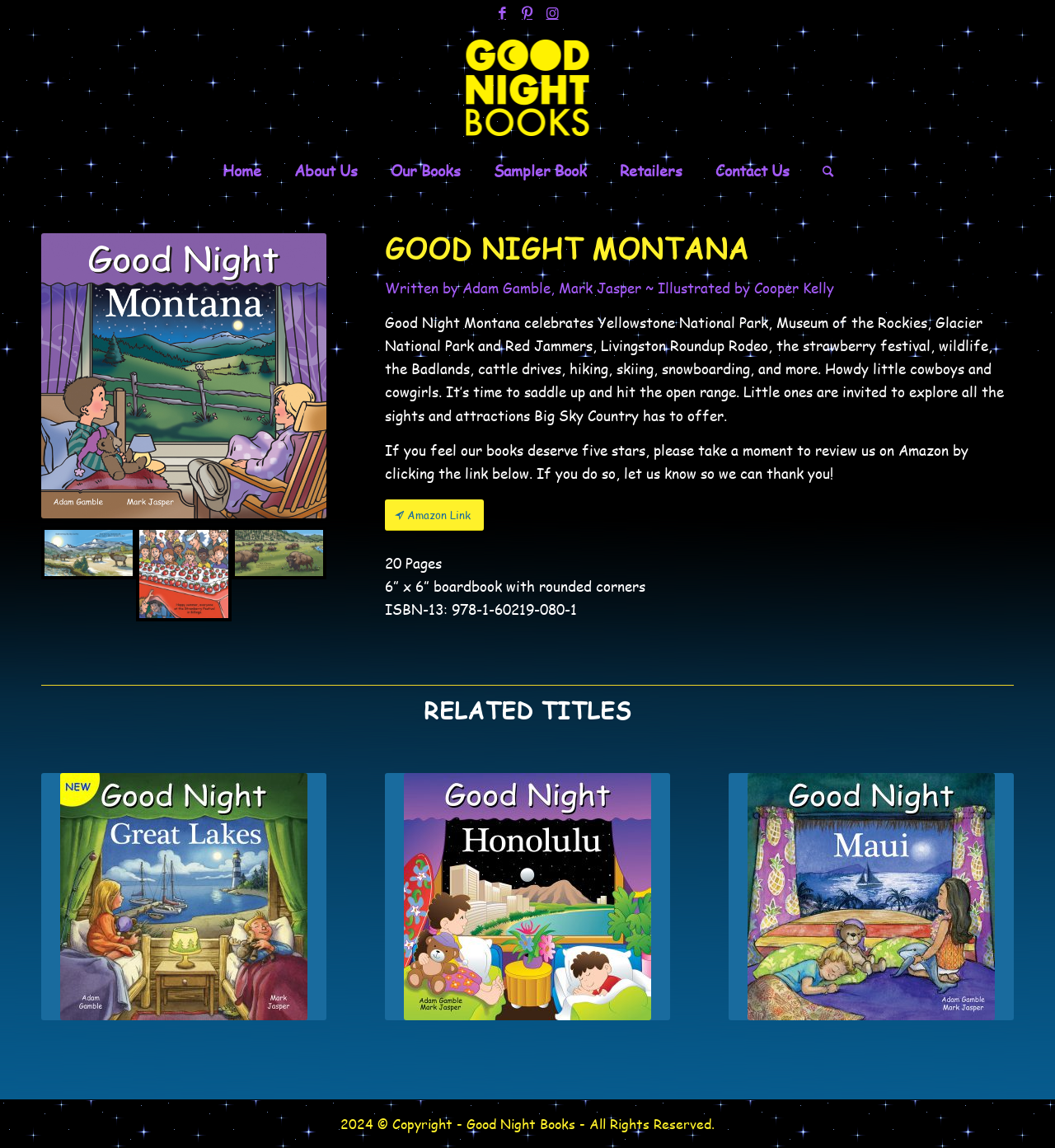Using the element description provided, determine the bounding box coordinates in the format (top-left x, top-left y, bottom-right x, bottom-right y). Ensure that all values are floating point numbers between 0 and 1. Element description: Our Books

[0.354, 0.131, 0.452, 0.167]